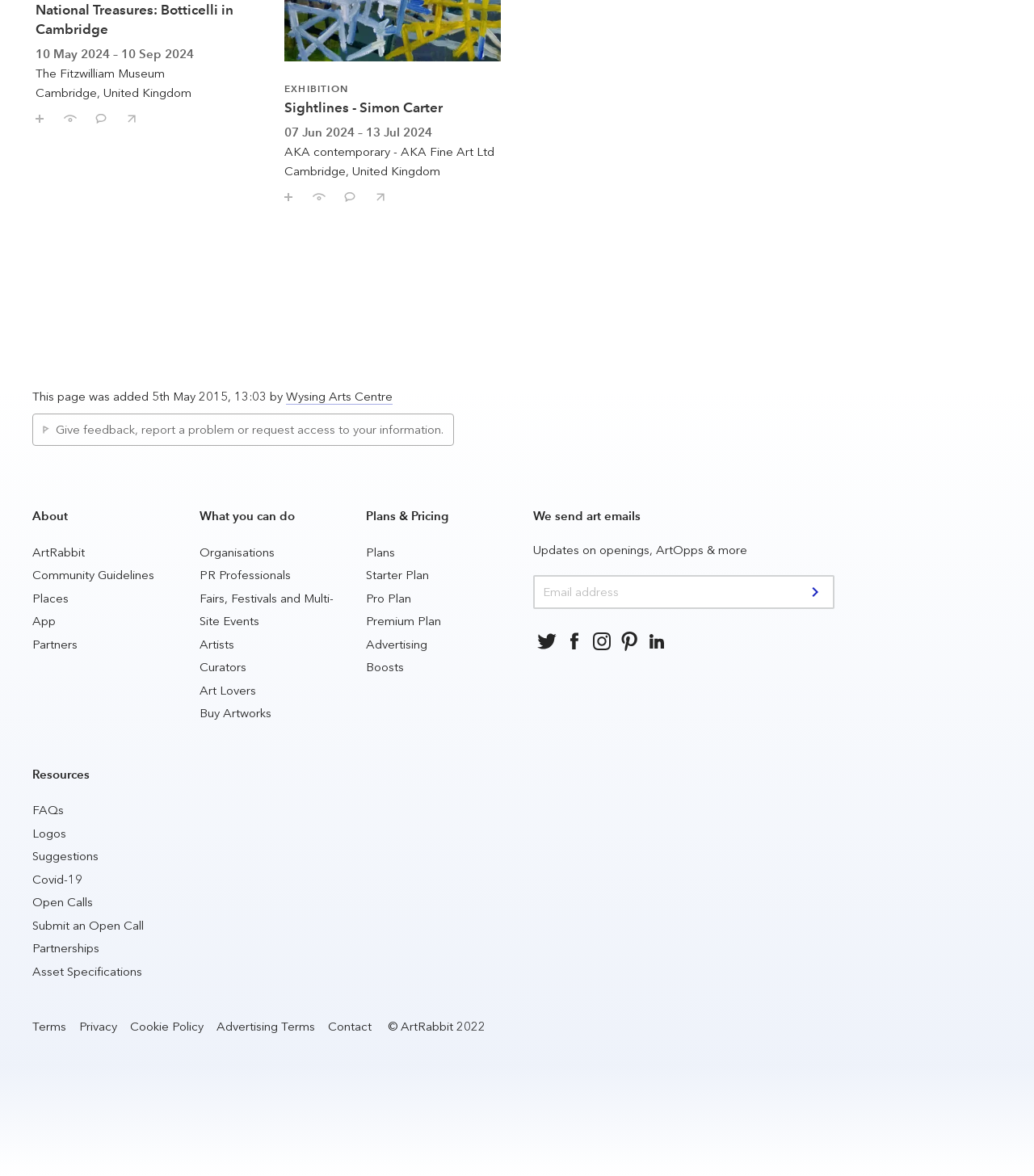What social media platforms can users follow ArtRabbit on?
Analyze the image and provide a thorough answer to the question.

There are multiple links labeled 'Follow us on:' with different icons, suggesting that users can follow ArtRabbit on various social media platforms.